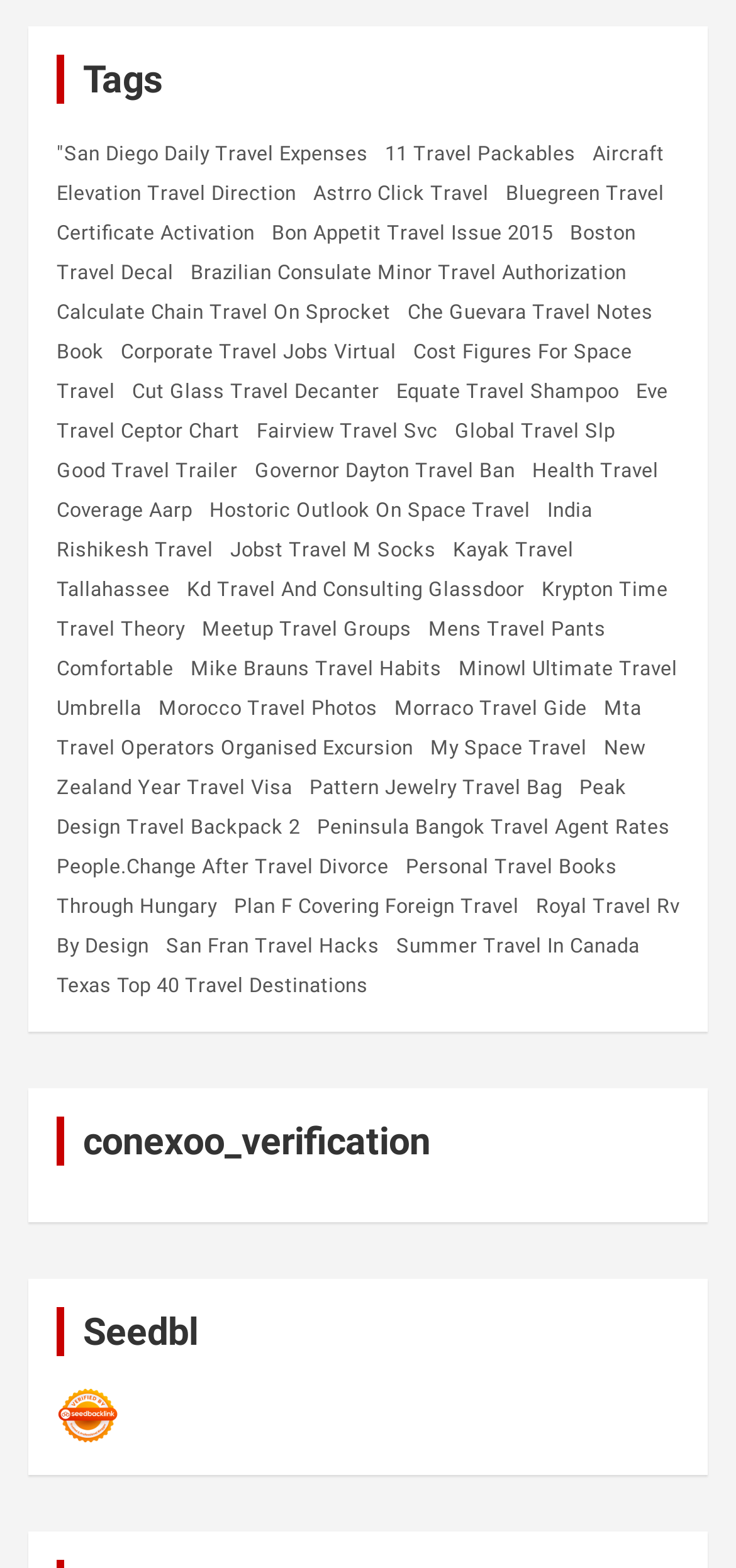Please find the bounding box coordinates of the clickable region needed to complete the following instruction: "Visit 'Texas Top 40 Travel Destinations'". The bounding box coordinates must consist of four float numbers between 0 and 1, i.e., [left, top, right, bottom].

[0.077, 0.608, 0.5, 0.648]